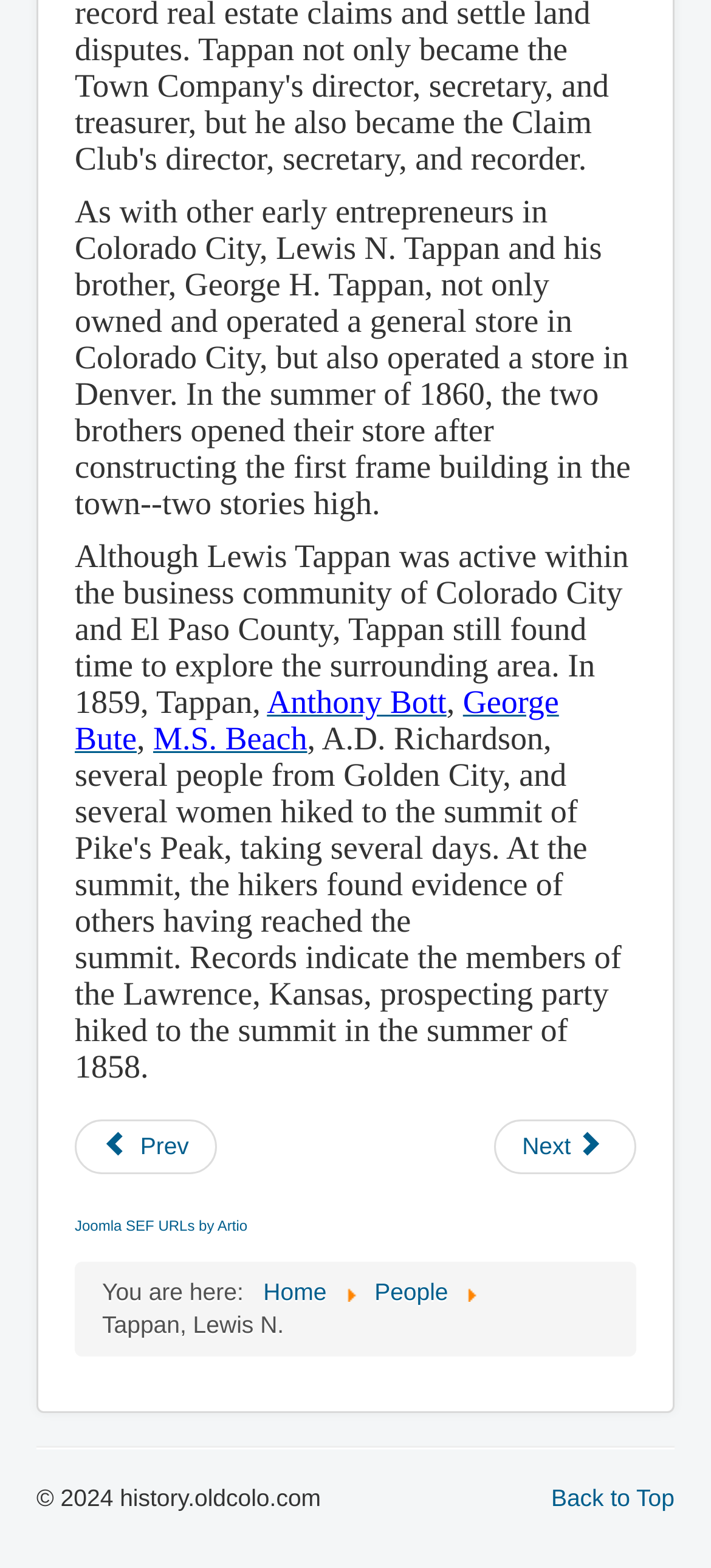Predict the bounding box of the UI element based on this description: "Anthony Bott".

[0.375, 0.436, 0.628, 0.459]